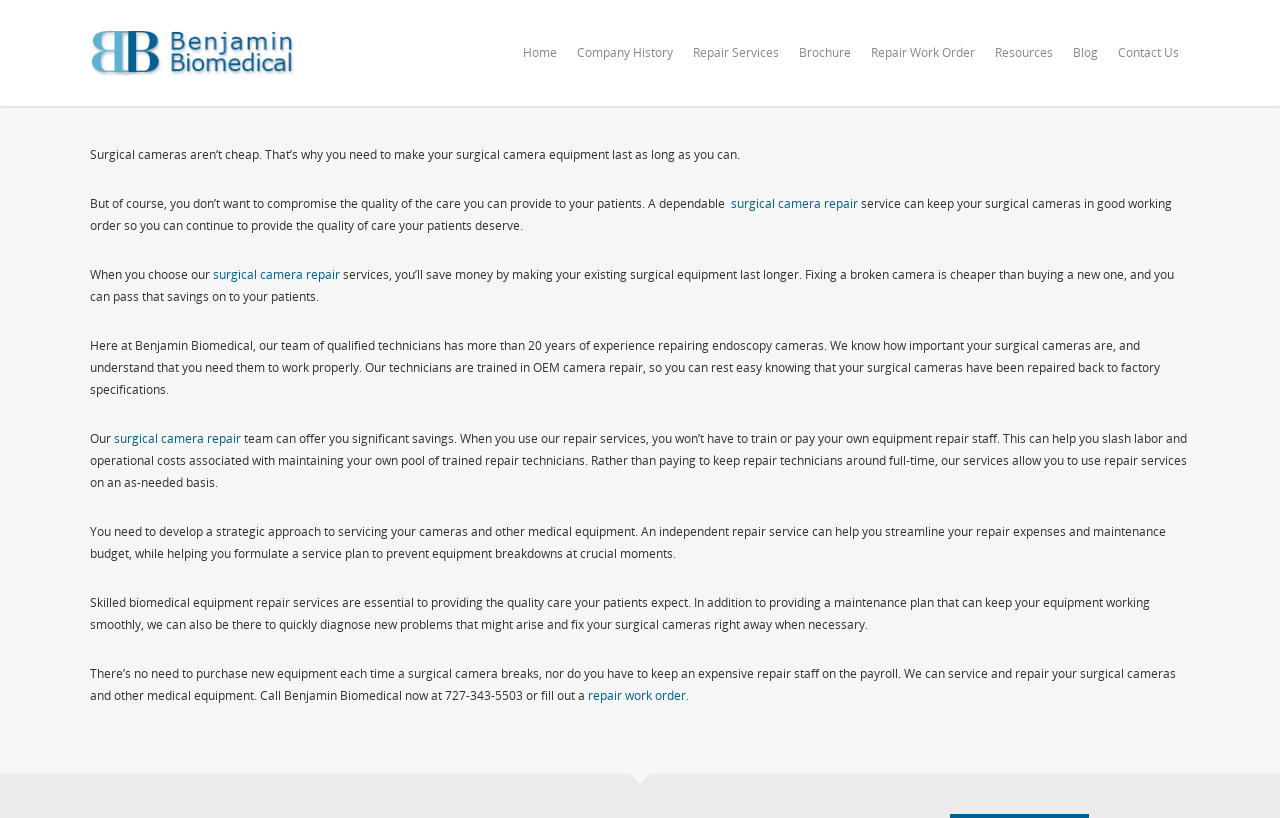Find the bounding box coordinates of the clickable region needed to perform the following instruction: "Click on the 'Contact Us' link". The coordinates should be provided as four float numbers between 0 and 1, i.e., [left, top, right, bottom].

[0.867, 0.034, 0.929, 0.13]